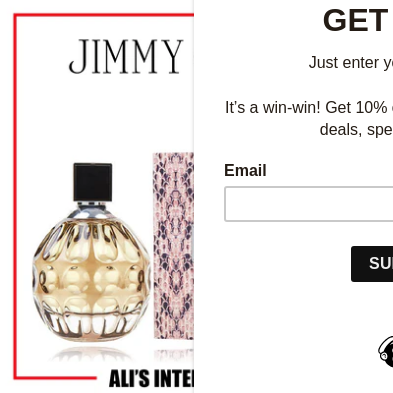What is the name of the brand featured in the image?
Please answer the question as detailed as possible based on the image.

The caption explicitly mentions that the image features the 'Jimmy Choo by Jimmy Choo' Eau de Parfum, and the brand name 'JIMMY CHOO' is also boldly printed at the top of the image.